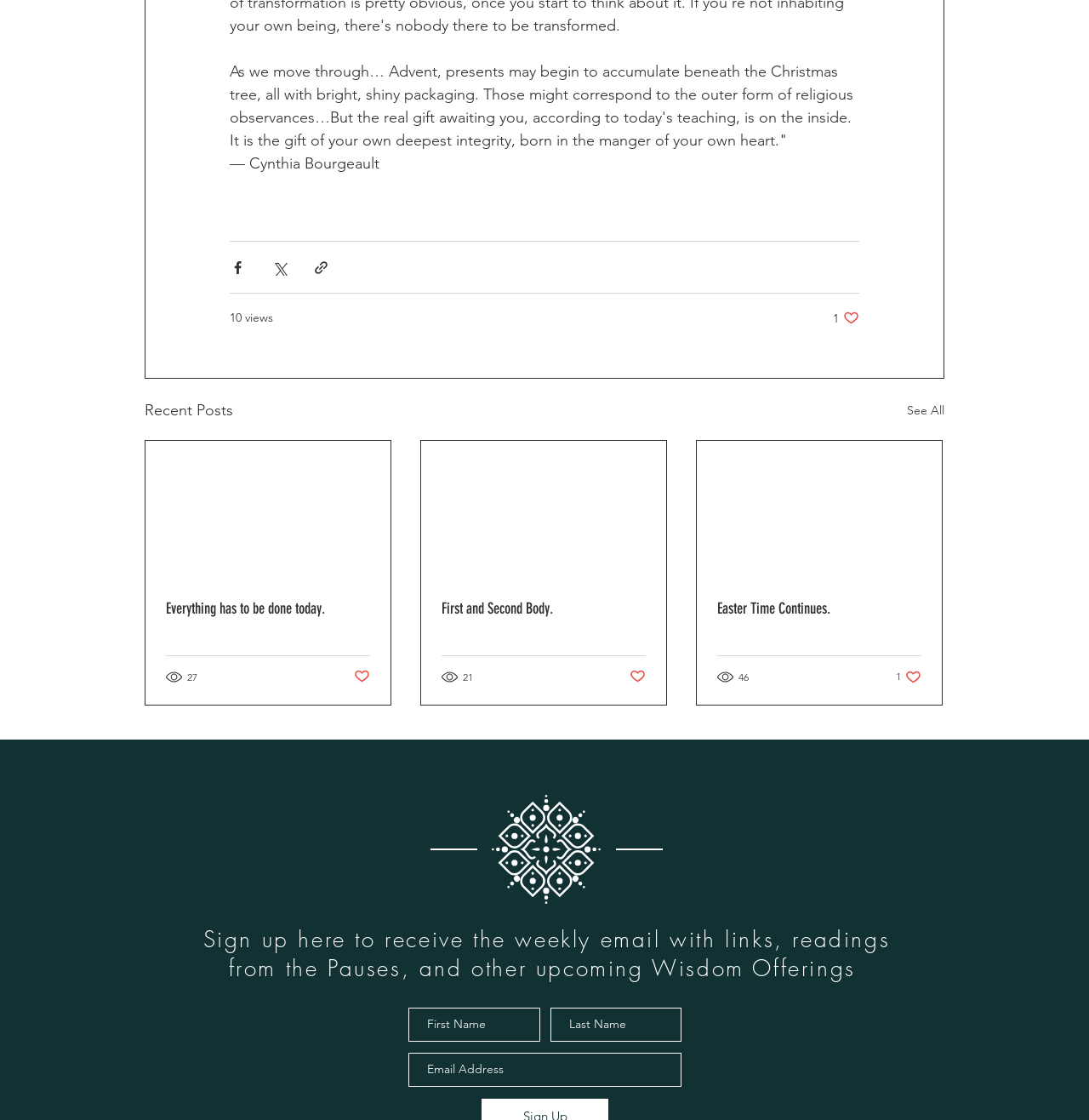What is the author of the quote at the top? Based on the image, give a response in one word or a short phrase.

Cynthia Bourgeault